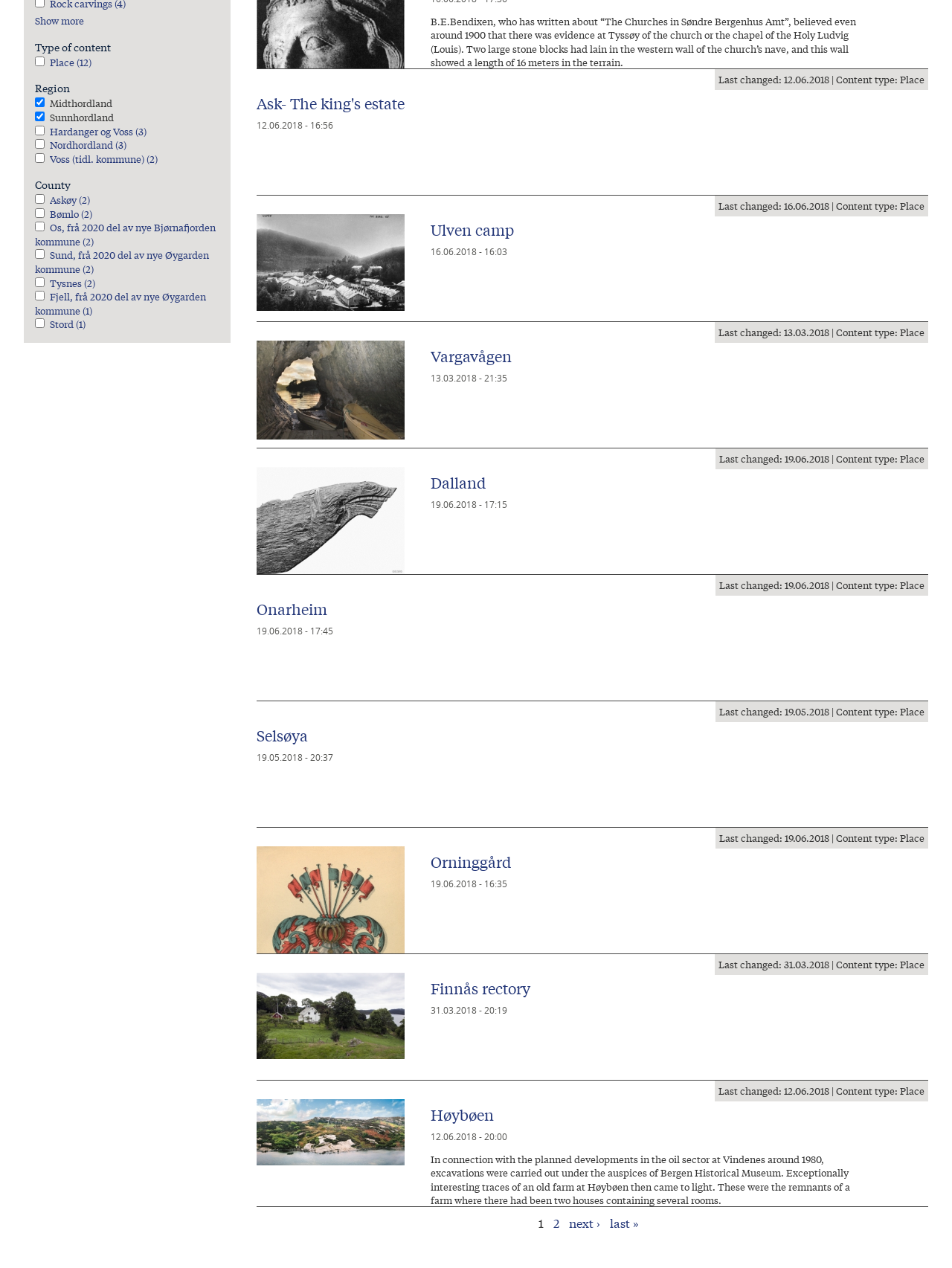Please determine the bounding box coordinates for the UI element described as: "Show more".

[0.037, 0.011, 0.23, 0.022]